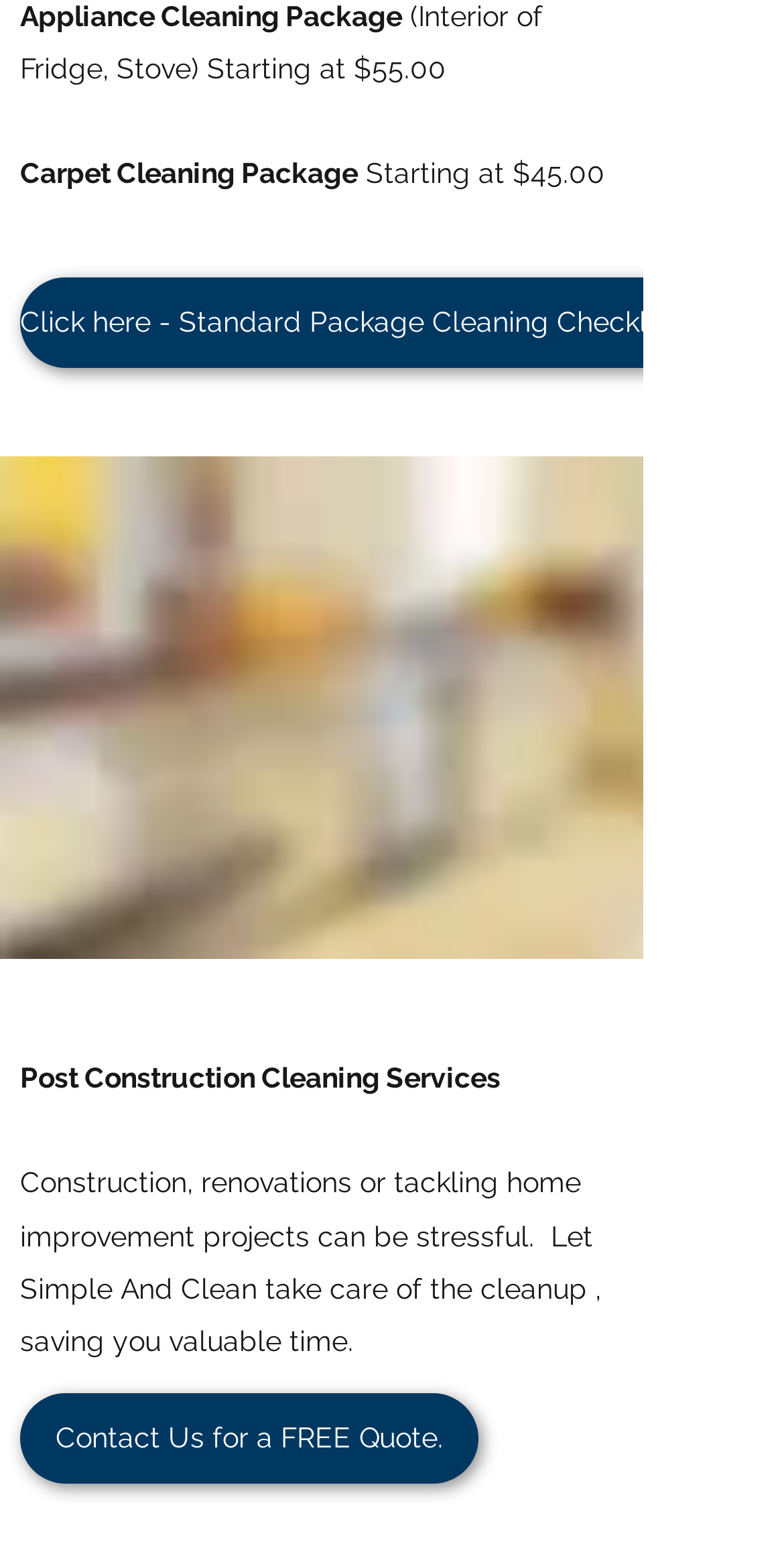What is the purpose of Simple And Clean according to the webpage?
Answer the question with just one word or phrase using the image.

to take care of the cleanup